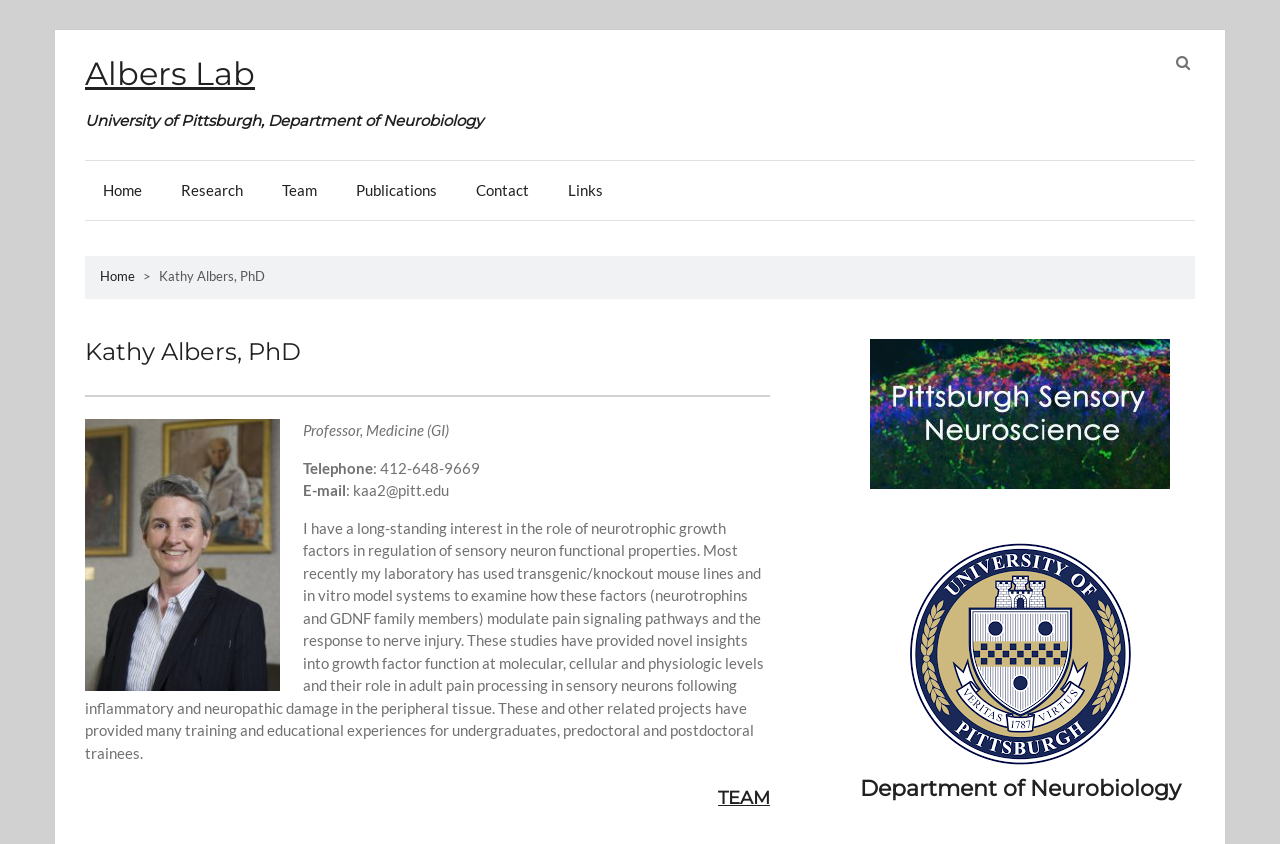Determine the bounding box coordinates of the region that needs to be clicked to achieve the task: "View the team page".

[0.206, 0.19, 0.262, 0.261]